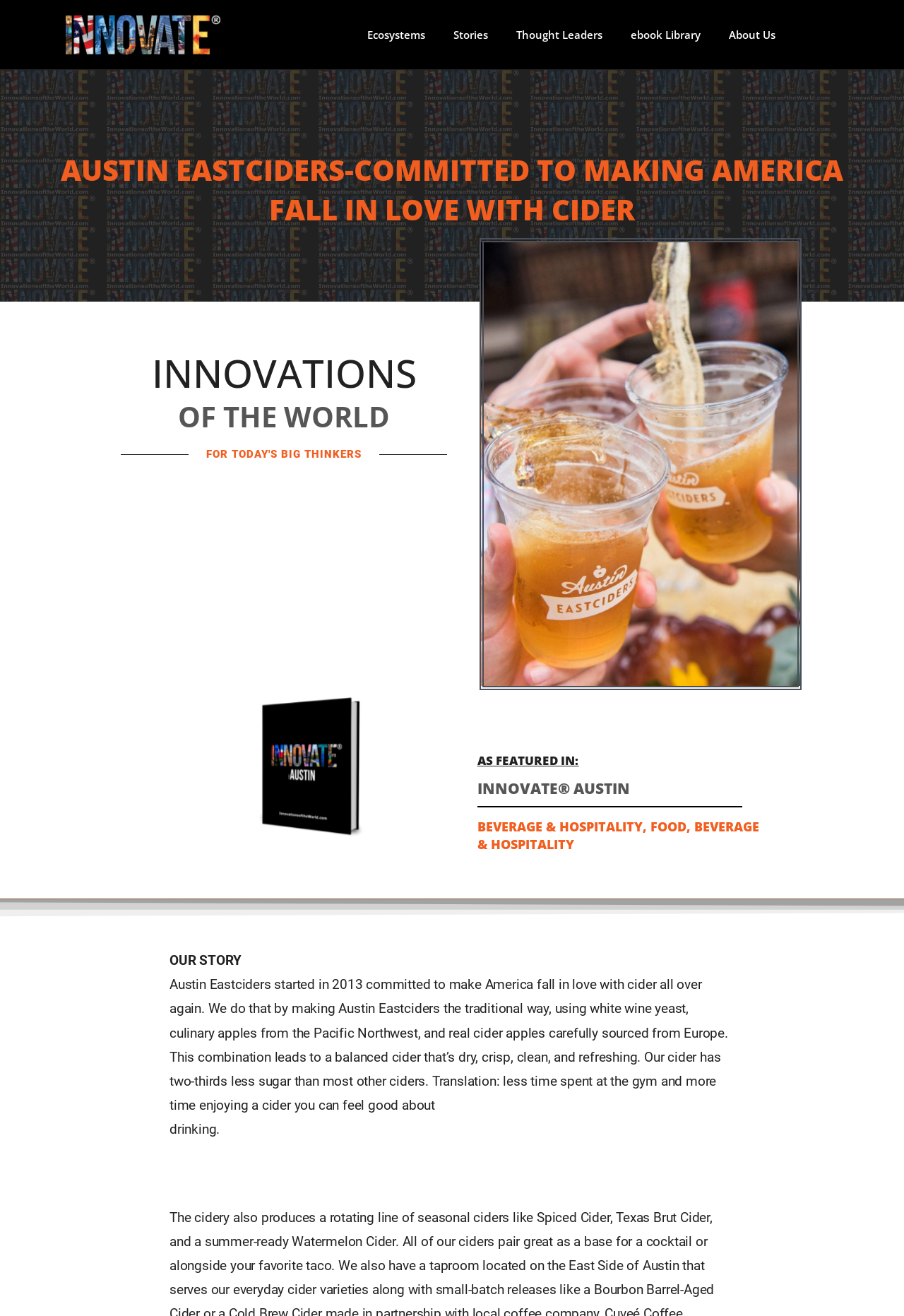Please find and report the primary heading text from the webpage.

AUSTIN EASTCIDERS-COMMITTED TO MAKING AMERICA FALL IN LOVE WITH CIDER